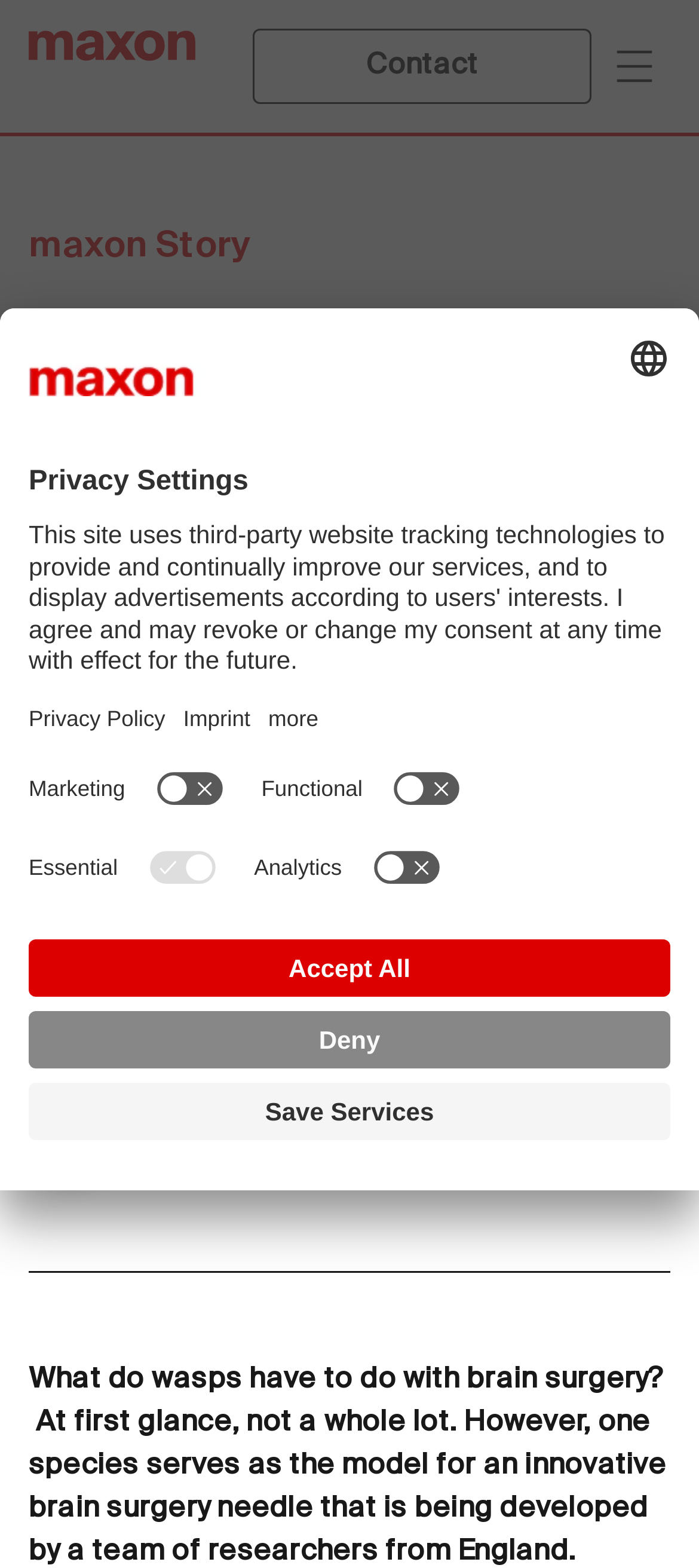Using the information in the image, could you please answer the following question in detail:
How many language options are available?

There is a 'Select language' button in the privacy settings dialog, but it does not specify how many language options are available.